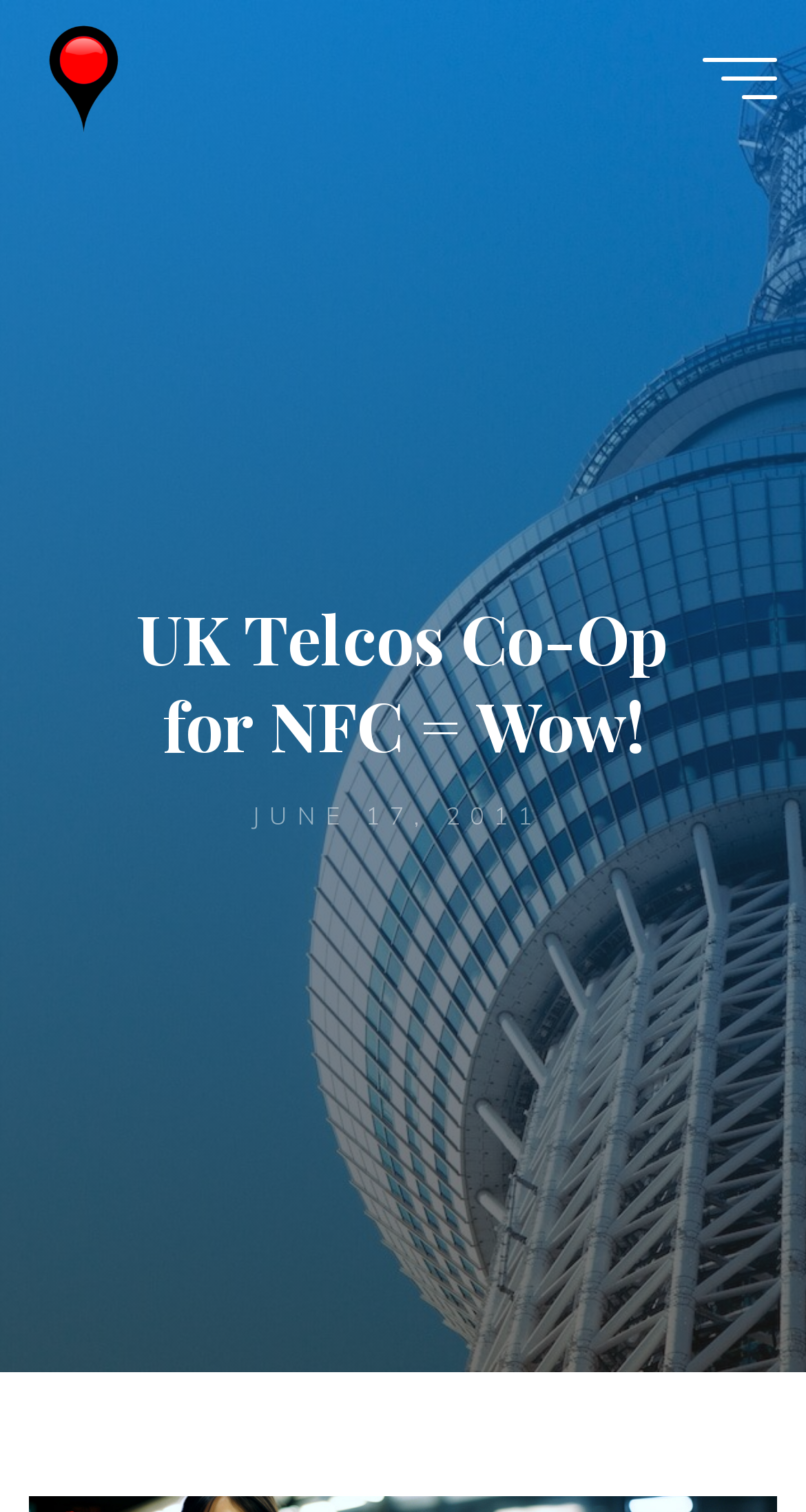Provide the bounding box coordinates of the HTML element this sentence describes: "title="Wireless Watch Japan"". The bounding box coordinates consist of four float numbers between 0 and 1, i.e., [left, top, right, bottom].

[0.037, 0.038, 0.172, 0.063]